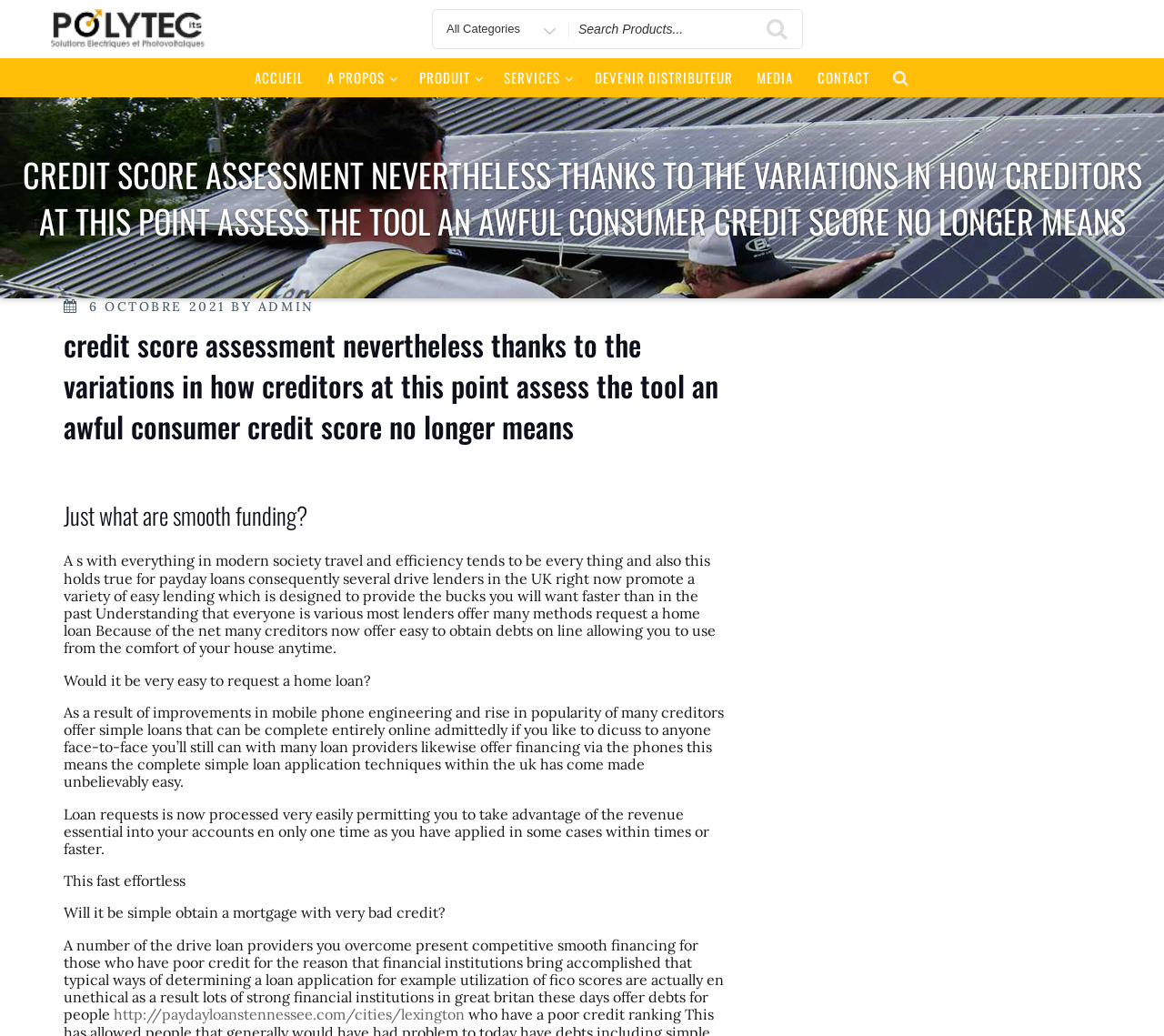What is the purpose of the combobox?
Based on the image, provide your answer in one word or phrase.

Select an option